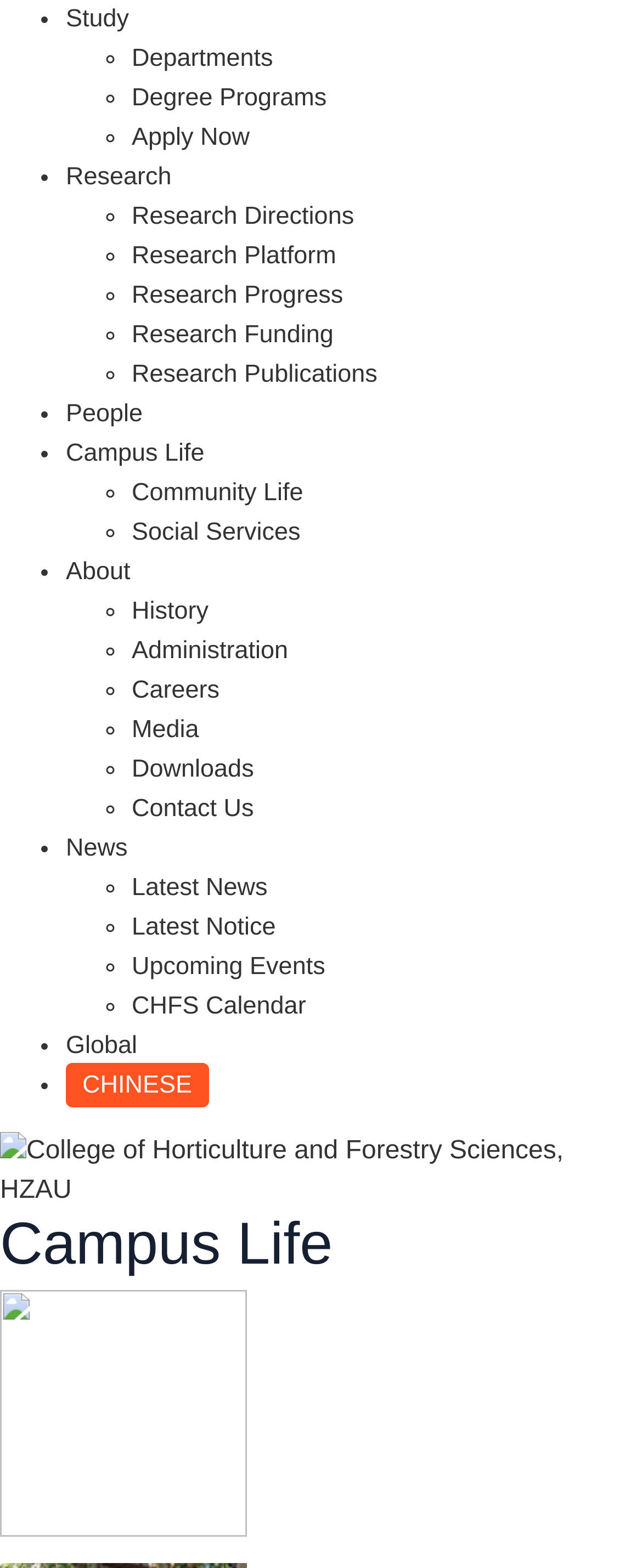Provide an in-depth description of the elements and layout of the webpage.

The webpage is about the College of Horticulture and Forestry Sciences, HZAU, and it has a navigation menu with several sections. At the top, there is a logo of the college, which is an image. Below the logo, there is a horizontal list of links, including "Study", "Departments", "Degree Programs", "Apply Now", and more. Each link has a list marker, either "•" or "◦", preceding it.

The links are grouped into categories, with "•" list markers separating the categories. The categories include "Study", "Research", "People", "Campus Life", "About", "News", and "Global". Within each category, there are sub-links, such as "Research Directions", "Research Platform", and "Research Progress" under the "Research" category.

Below the navigation menu, there is a heading "Campus Life" followed by a figure, which is likely an image. The webpage also has a link to the college's homepage at the bottom.

Overall, the webpage appears to be a portal for the College of Horticulture and Forestry Sciences, HZAU, providing access to various resources and information about the college.